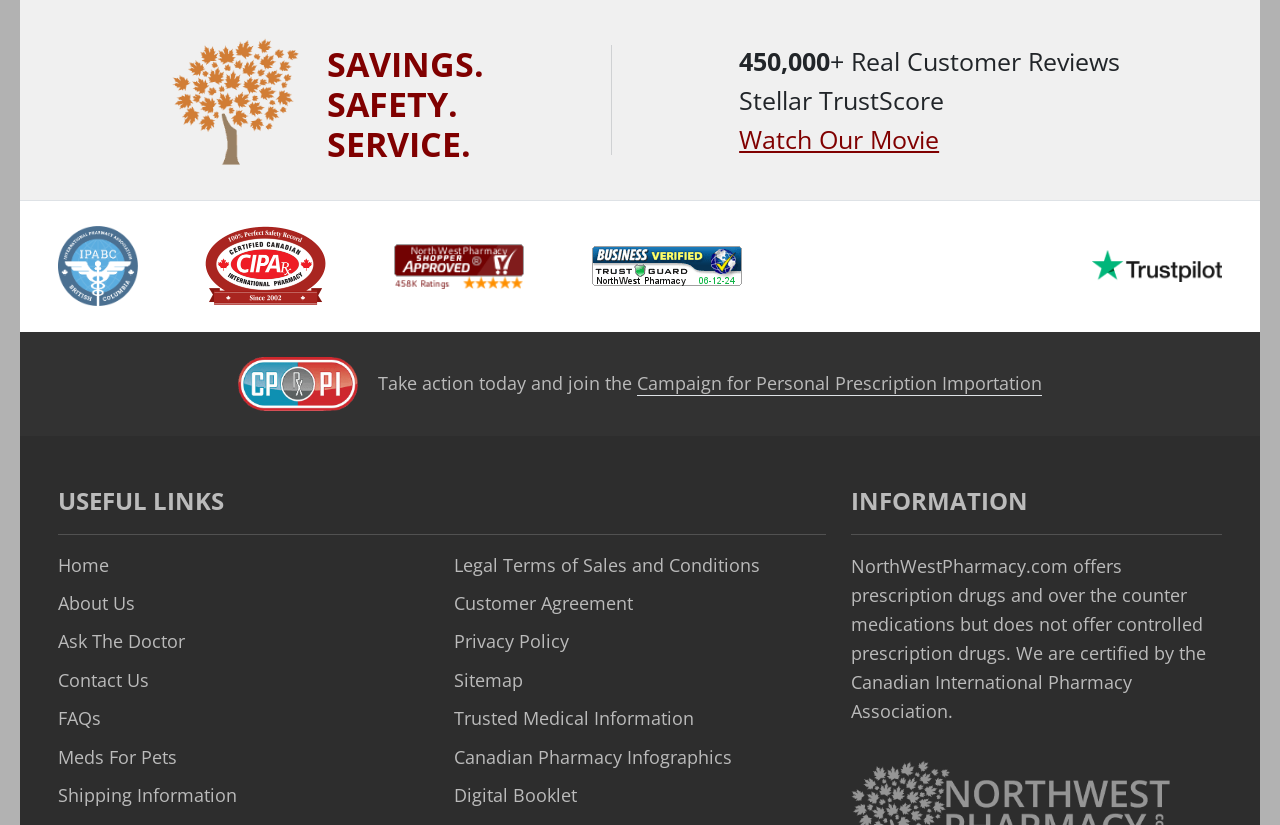Provide a single word or phrase to answer the given question: 
What is the name of the pharmacy?

NorthWestPharmacy.com